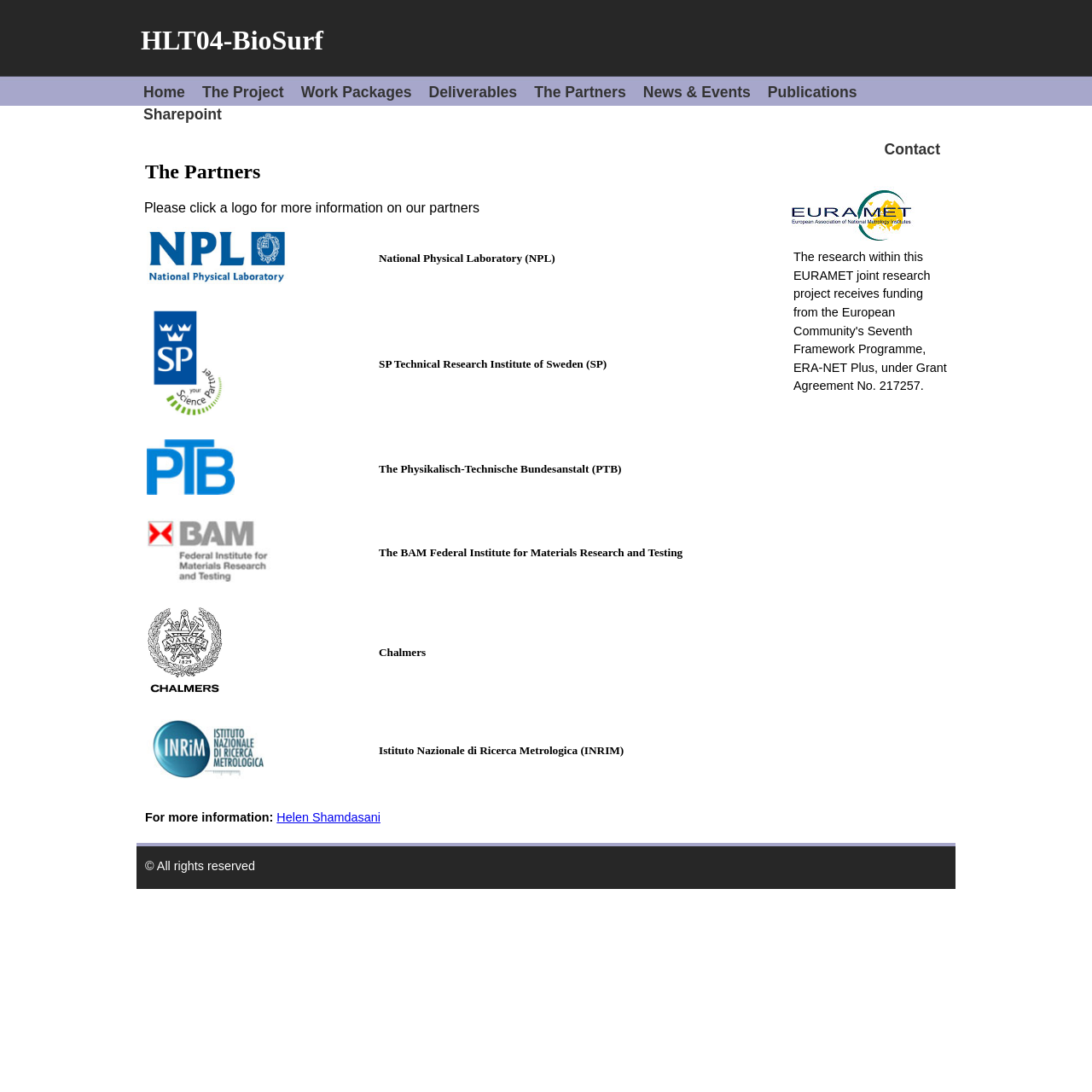How many partners are listed on this page?
From the screenshot, supply a one-word or short-phrase answer.

6